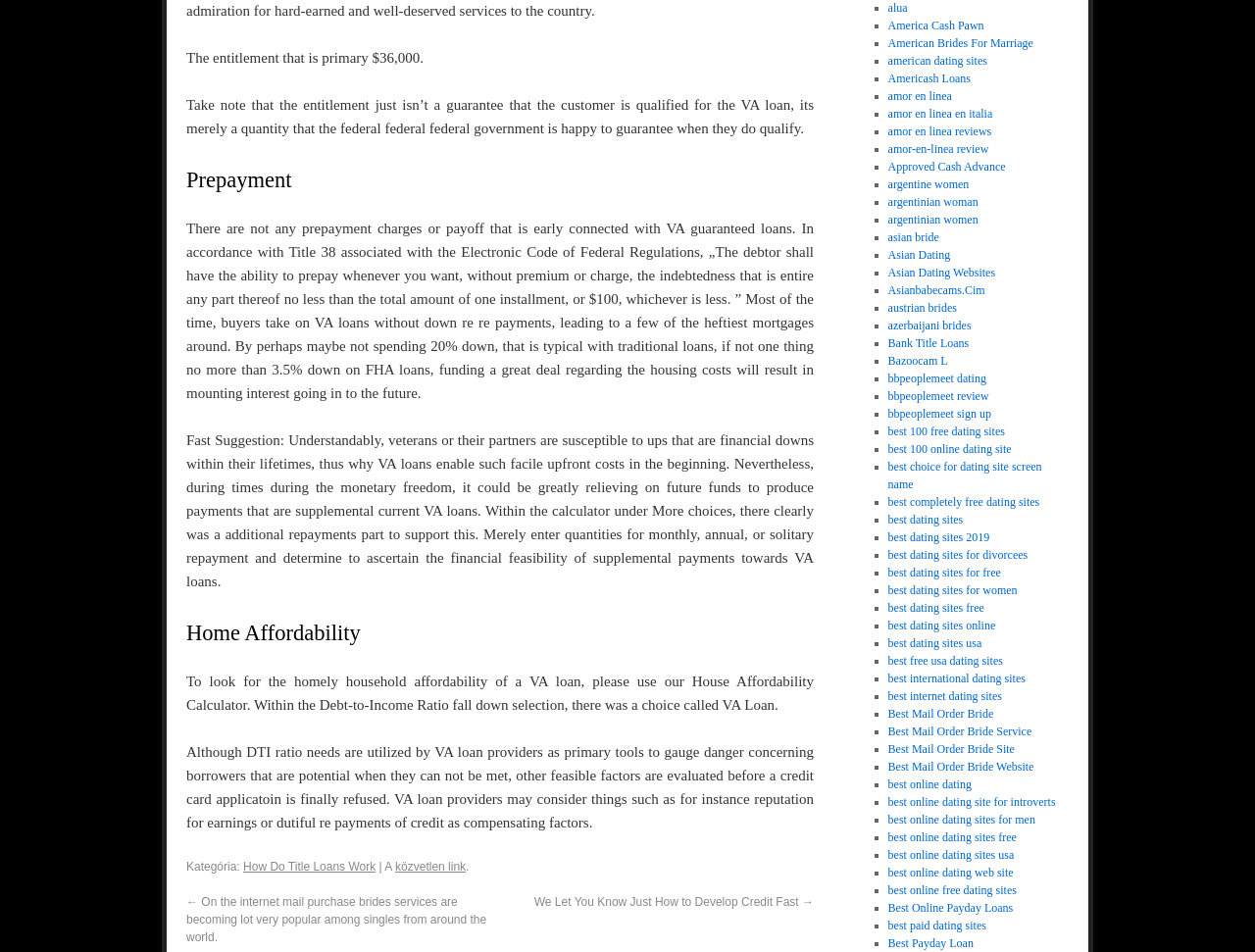Given the element description "best online dating web site" in the screenshot, predict the bounding box coordinates of that UI element.

[0.707, 0.909, 0.807, 0.924]